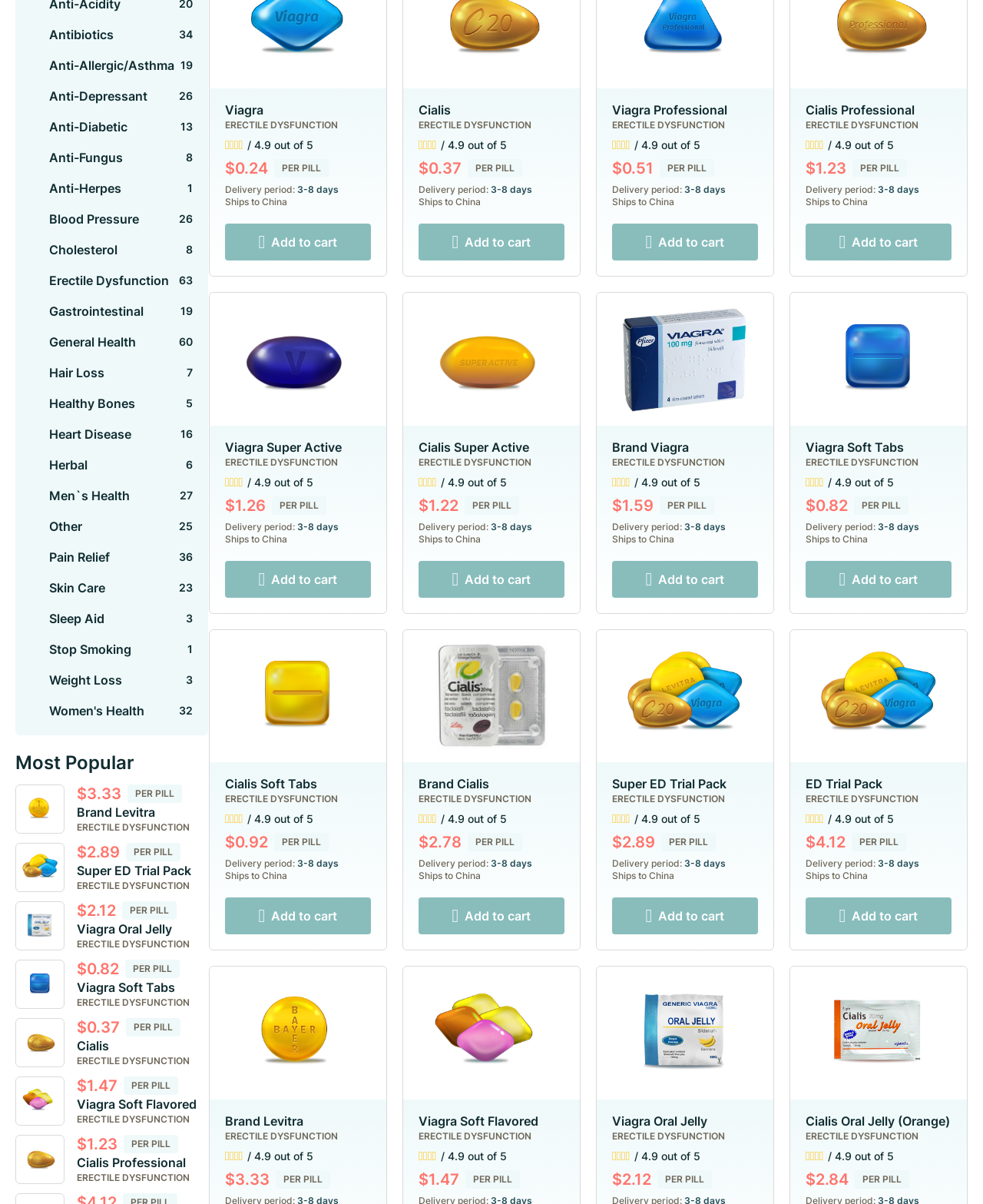Extract the bounding box coordinates for the described element: "Contact". The coordinates should be represented as four float numbers between 0 and 1: [left, top, right, bottom].

None